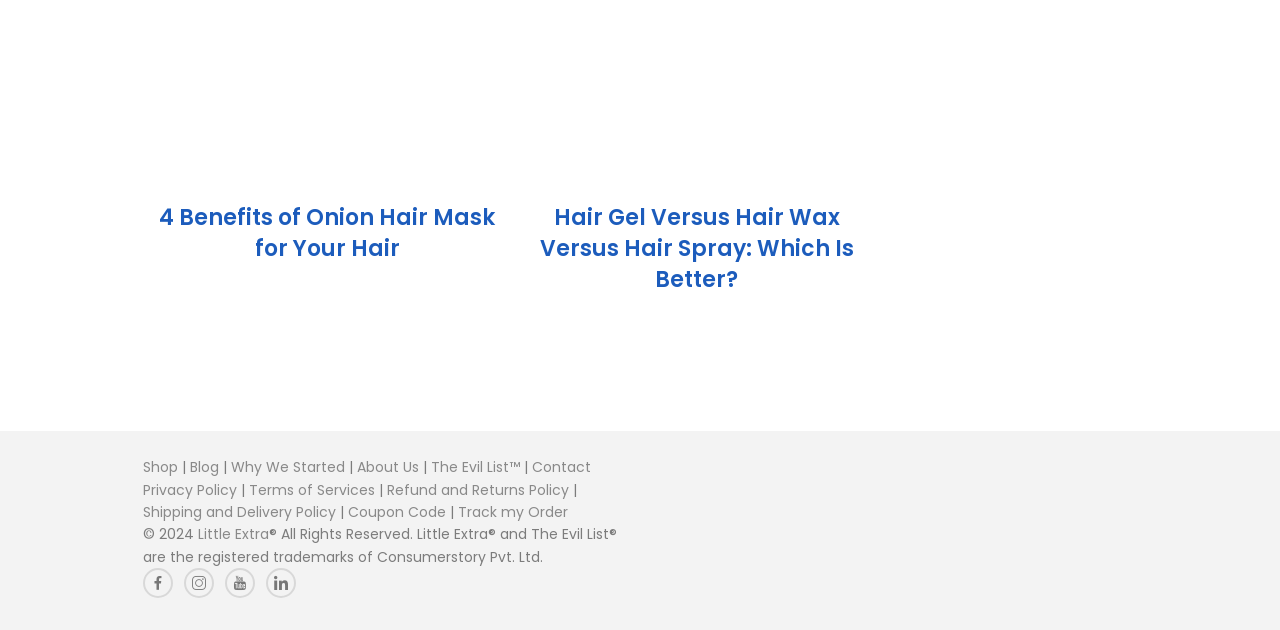Based on the provided description, "Refund and Returns Policy", find the bounding box of the corresponding UI element in the screenshot.

[0.302, 0.761, 0.444, 0.793]